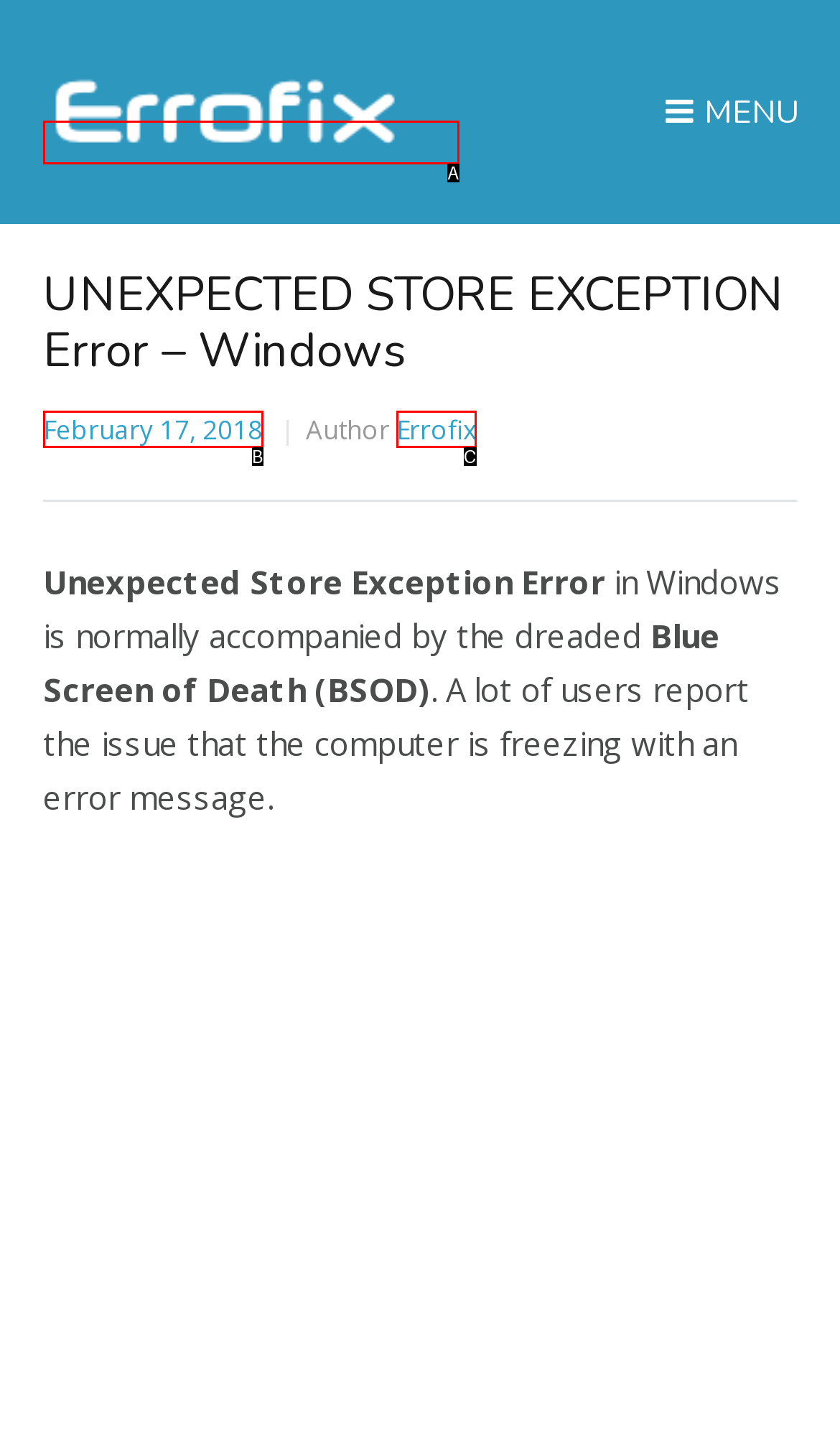Find the option that best fits the description: February 17, 2018. Answer with the letter of the option.

B